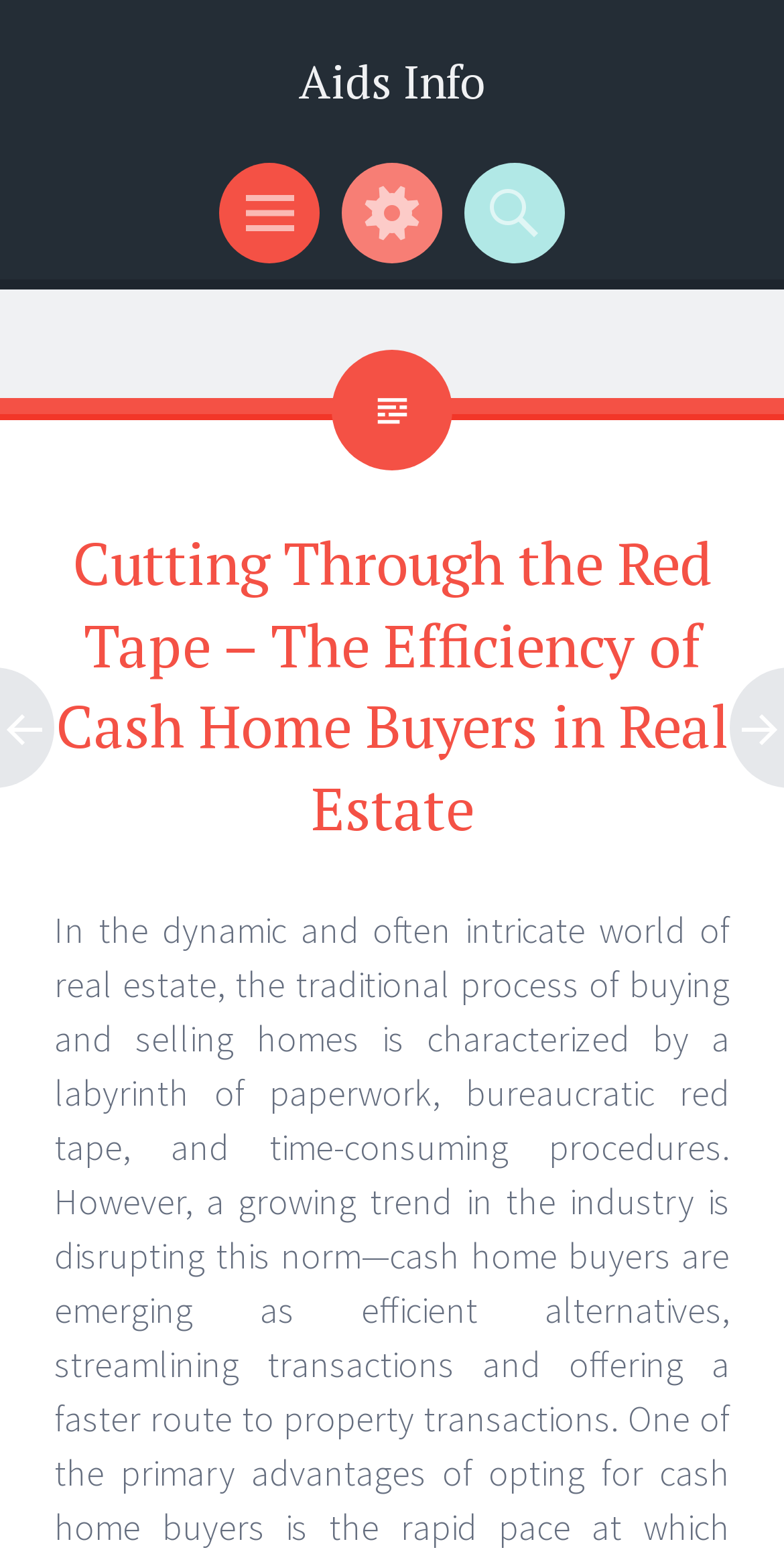Produce an extensive caption that describes everything on the webpage.

The webpage is about the efficiency of cash home buyers in real estate, with a focus on cutting through red tape. At the top left of the page, there is a heading that reads "Aids Info", which is also a clickable link. To the right of this heading, there are three generic elements: "Menu", "Widgets", and "Search", which are positioned horizontally next to each other.

Below these elements, there is a large header that spans almost the entire width of the page, containing the title "Cutting Through the Red Tape – The Efficiency of Cash Home Buyers in Real Estate". This title is prominently displayed and appears to be the main topic of the webpage.